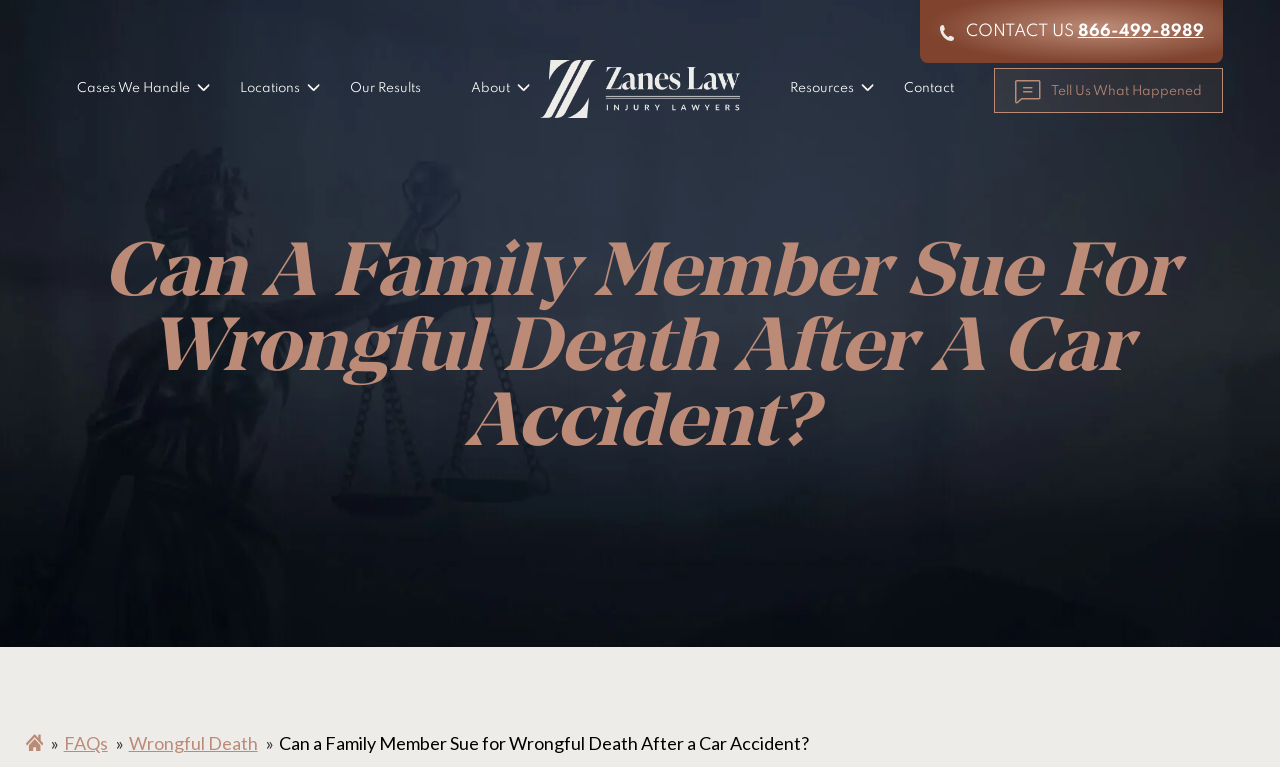Show the bounding box coordinates of the element that should be clicked to complete the task: "search for something".

None